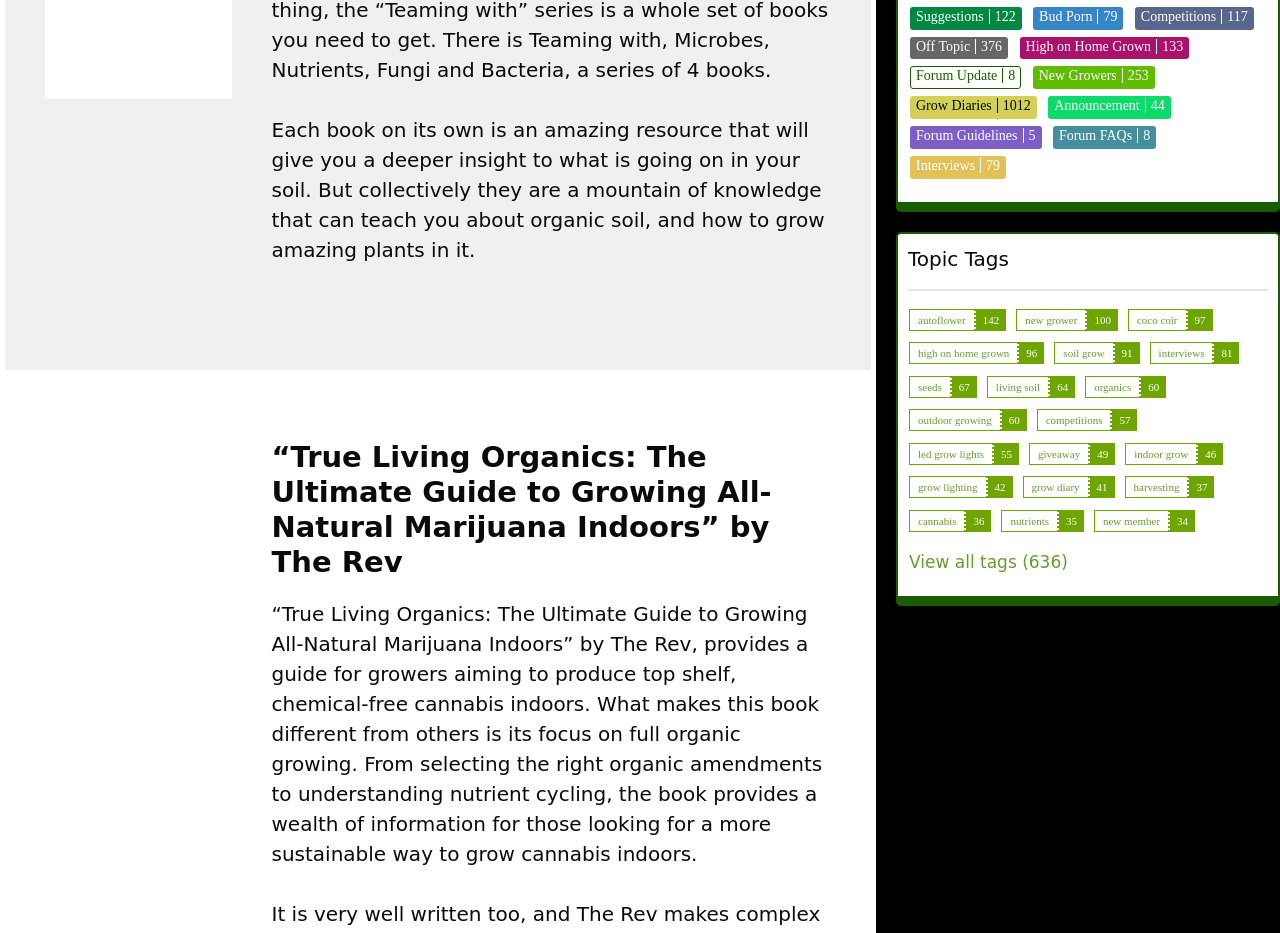What is the category of the link 'High on Home Grown133'?
Please give a detailed and elaborate answer to the question.

The link 'High on Home Grown133' is categorized under the forum section, as it is listed among other links such as 'New Growers253', 'Grow Diaries1012', and 'Announcement44', which are all related to forum topics.